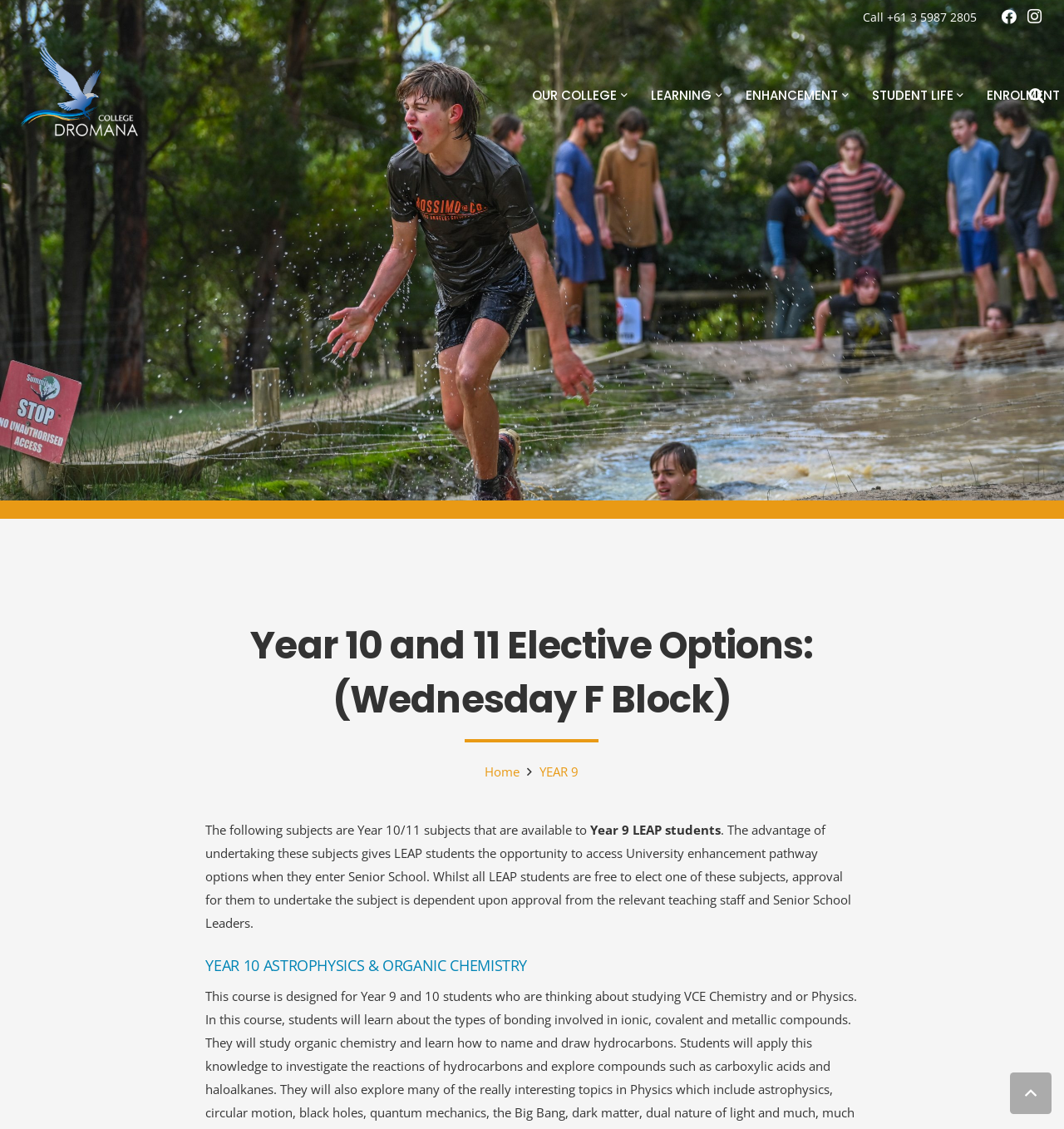Use one word or a short phrase to answer the question provided: 
What is the name of the college mentioned on the webpage?

Dromana Secondary College